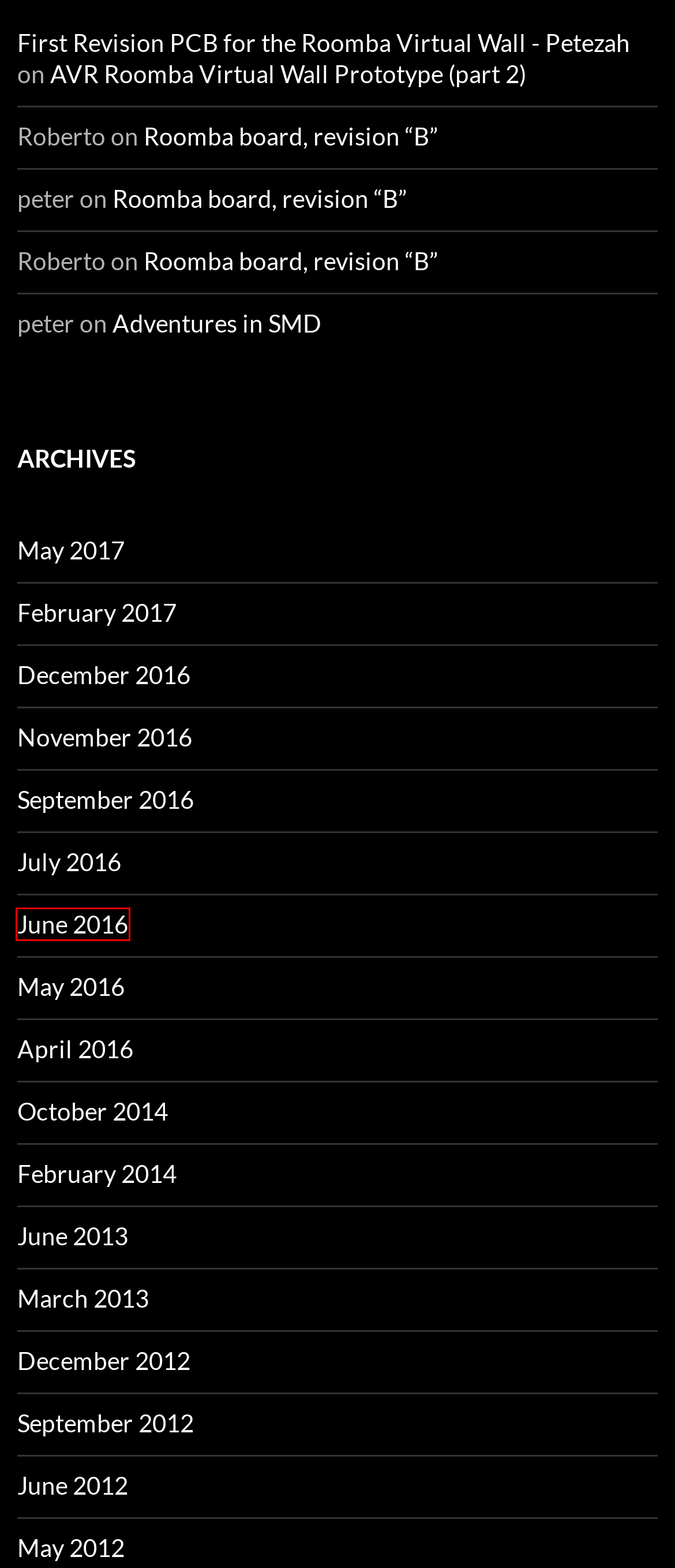A screenshot of a webpage is provided, featuring a red bounding box around a specific UI element. Identify the webpage description that most accurately reflects the new webpage after interacting with the selected element. Here are the candidates:
A. May 2017 - Petezah
B. February 2014 - Petezah
C. December 2016 - Petezah
D. June 2016 - Petezah
E. September 2012 - Petezah
F. July 2016 - Petezah
G. October 2014 - Petezah
H. December 2012 - Petezah

D